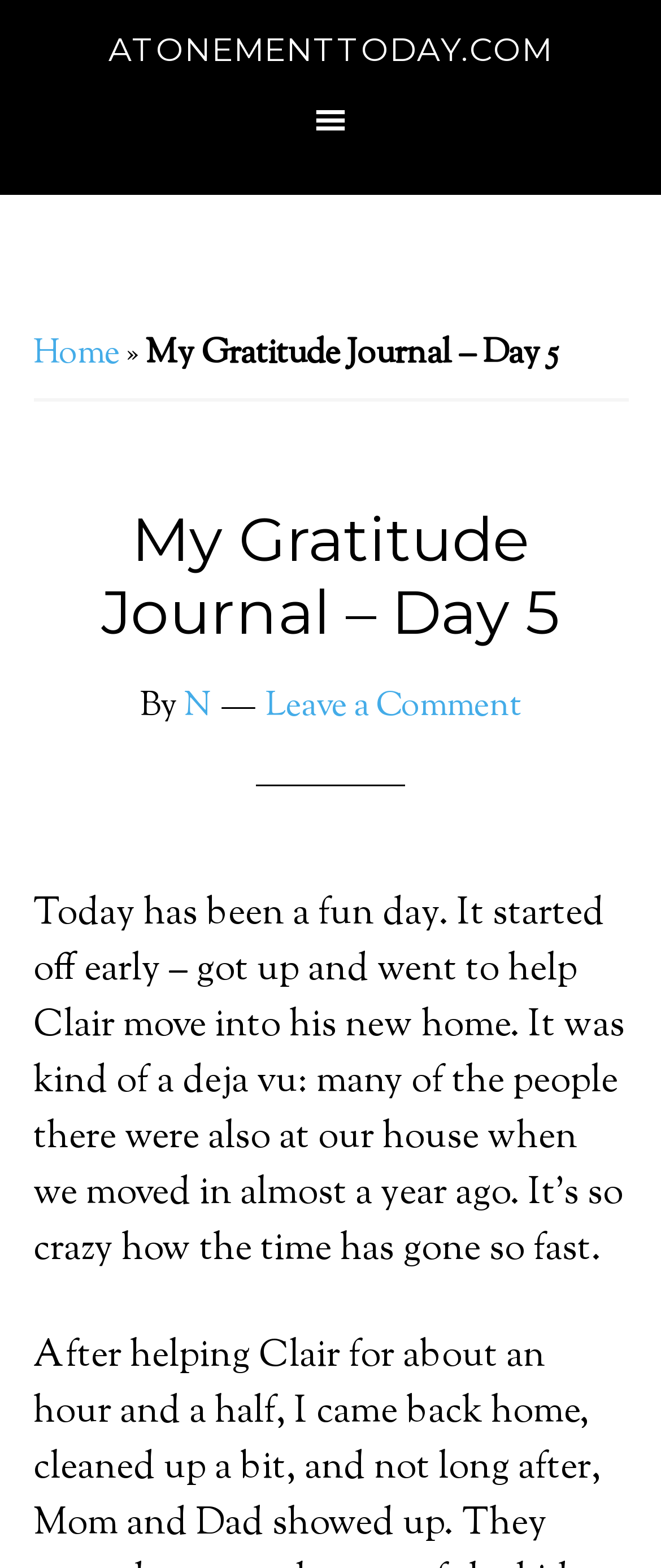How long ago did the author move into their house? Using the information from the screenshot, answer with a single word or phrase.

almost a year ago